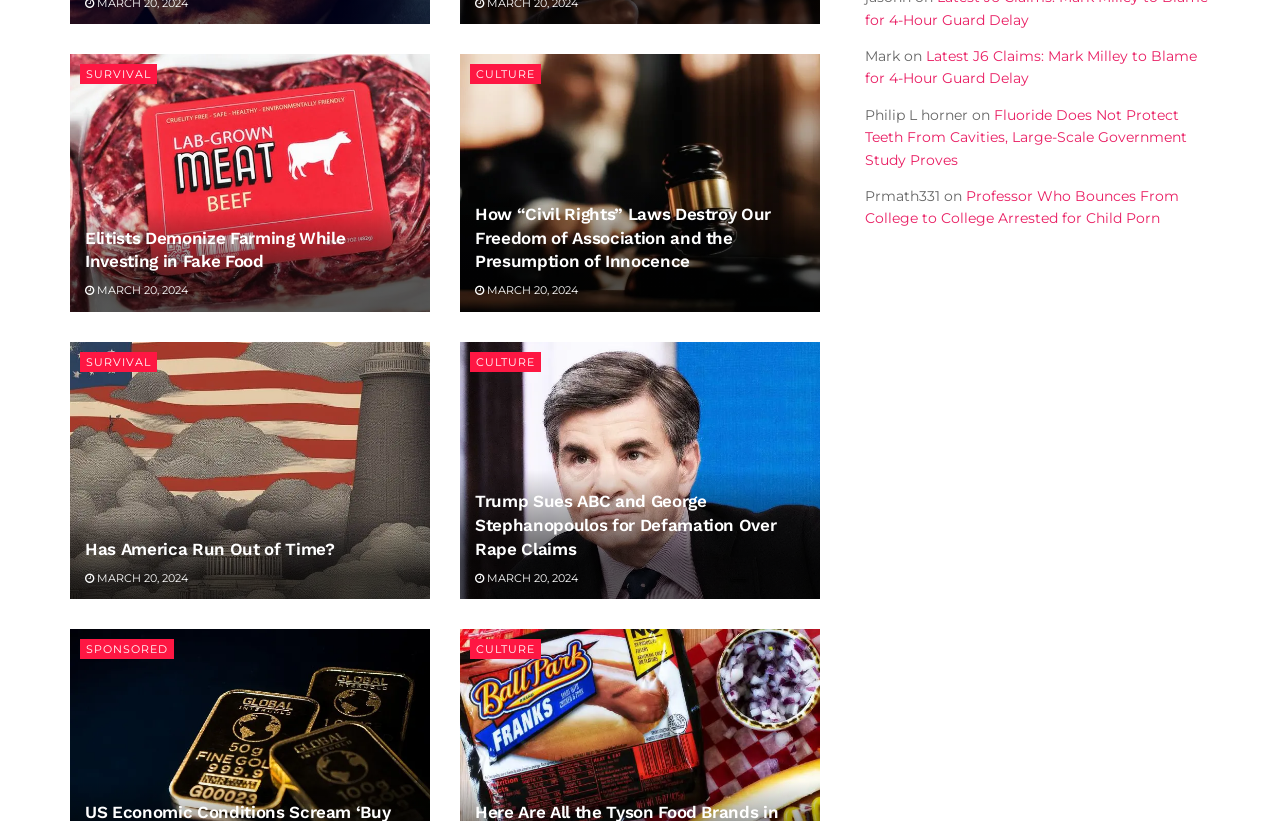Identify the bounding box for the given UI element using the description provided. Coordinates should be in the format (top-left x, top-left y, bottom-right x, bottom-right y) and must be between 0 and 1. Here is the description: parent_node: CULTURE

[0.359, 0.416, 0.641, 0.73]